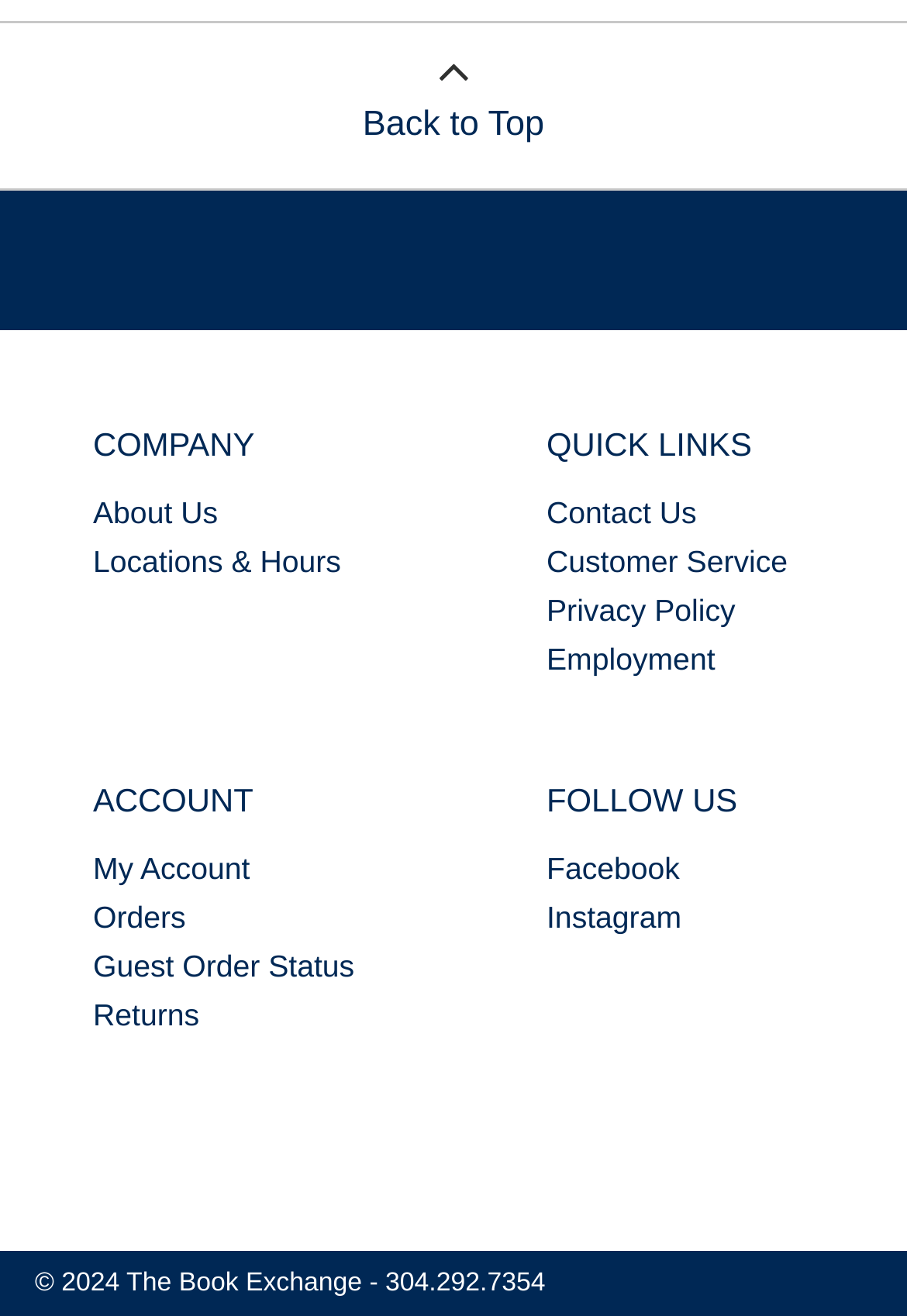Identify the bounding box coordinates for the UI element that matches this description: "About Us".

[0.103, 0.524, 0.24, 0.55]